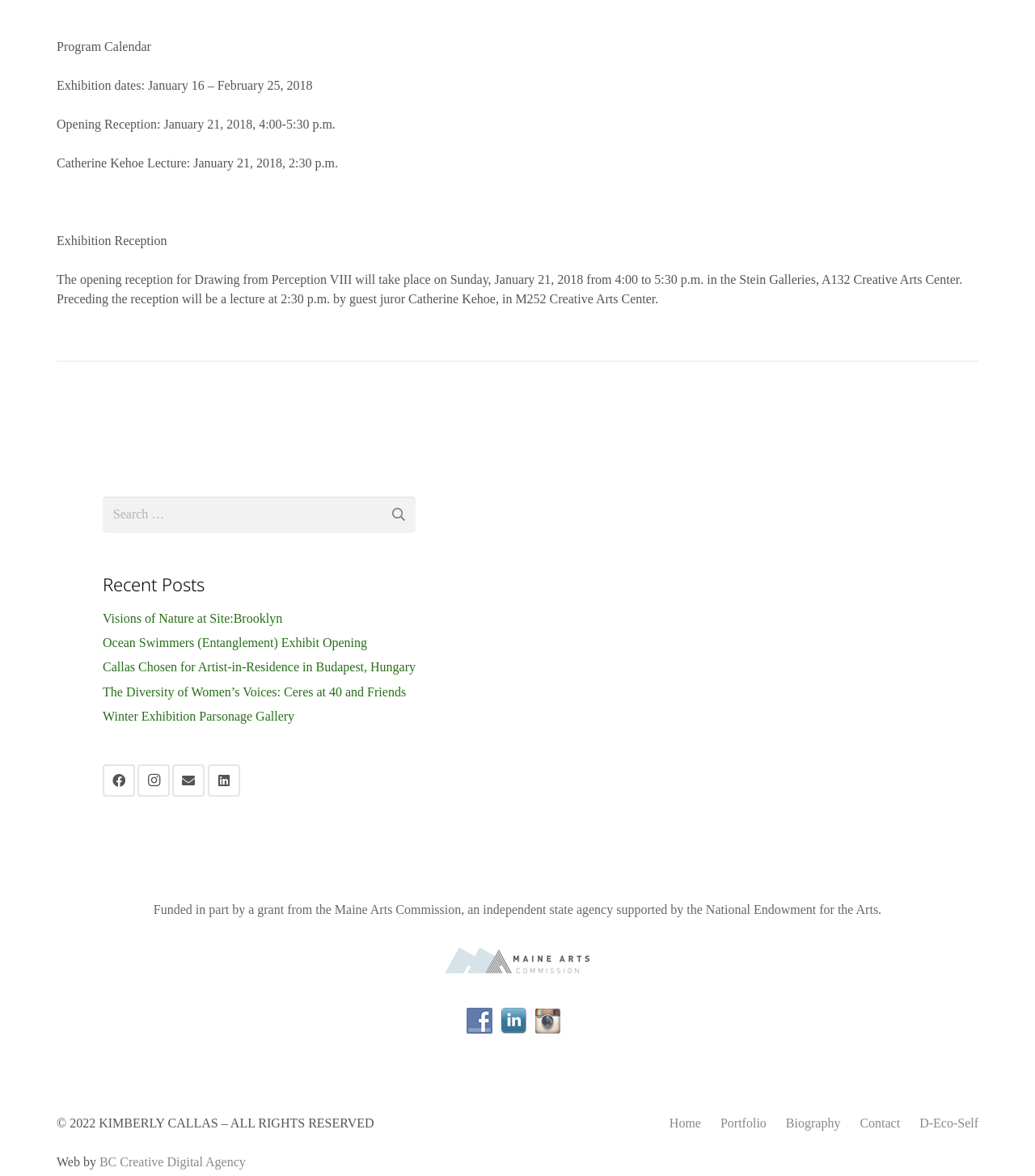Identify the bounding box coordinates of the clickable region required to complete the instruction: "View the portfolio". The coordinates should be given as four float numbers within the range of 0 and 1, i.e., [left, top, right, bottom].

[0.696, 0.949, 0.74, 0.961]